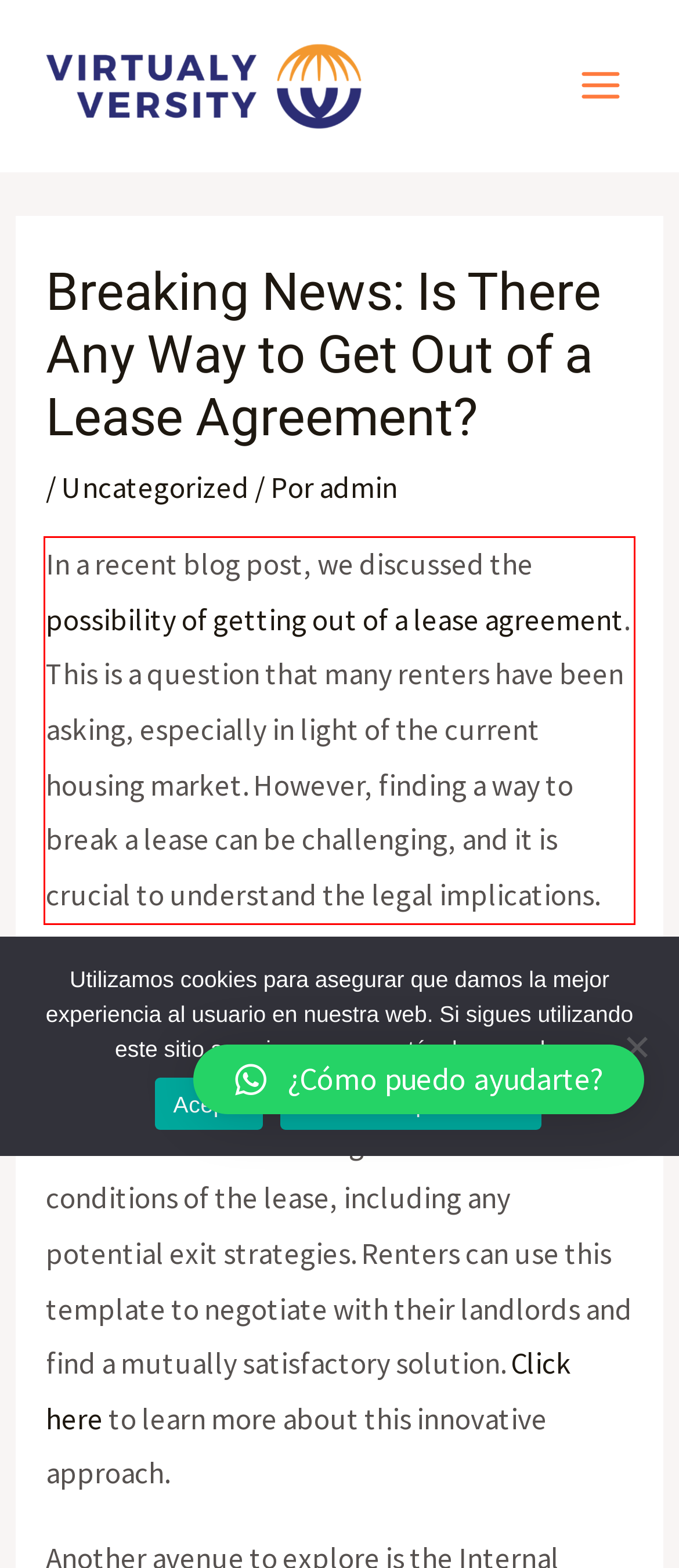Analyze the webpage screenshot and use OCR to recognize the text content in the red bounding box.

In a recent blog post, we discussed the possibility of getting out of a lease agreement. This is a question that many renters have been asking, especially in light of the current housing market. However, finding a way to break a lease can be challenging, and it is crucial to understand the legal implications.